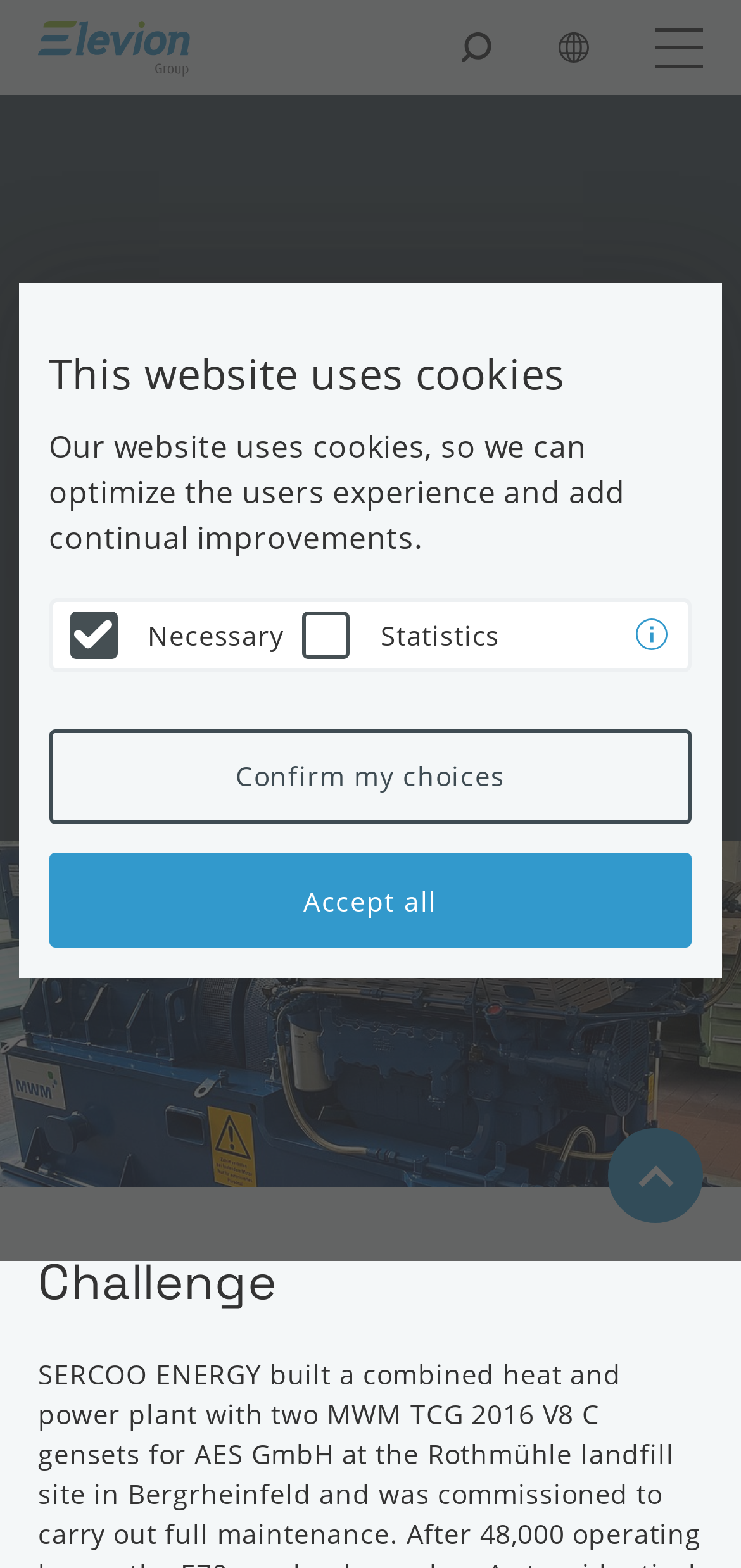Explain the webpage's design and content in an elaborate manner.

The webpage is about CHP remotorization in just 14 days by Elevion Group. At the top left corner, there are two buttons, "Open main navigation" and "Open Country Selection", positioned side by side. Next to them is the Elevion Group B.V. logo, which is an image. 

On the top right side, there is an image and a search input field with a label "Open search input". Below the search input field, there is a label "Open Country Selection" with an image next to it. 

On the top right corner, there is a checkbox labeled "Open search input". Below it, there is a label "Open main navigation". 

The main content of the webpage starts with a heading "CHP remotorization in just 14 days" at the top center. Below the heading, there is an image. 

Further down, there is another heading "Challenge". At the bottom right corner, there is a button "Jump to top". 

In the middle of the webpage, there are three sections of text. The first section starts with the text "This website uses cookies" and is followed by a longer paragraph explaining the use of cookies. The second section has two columns of text, with headings "Necessary" and "Statistics", and an image on the right side. The third section has two buttons, "Confirm my choices" and "Accept all", positioned side by side.